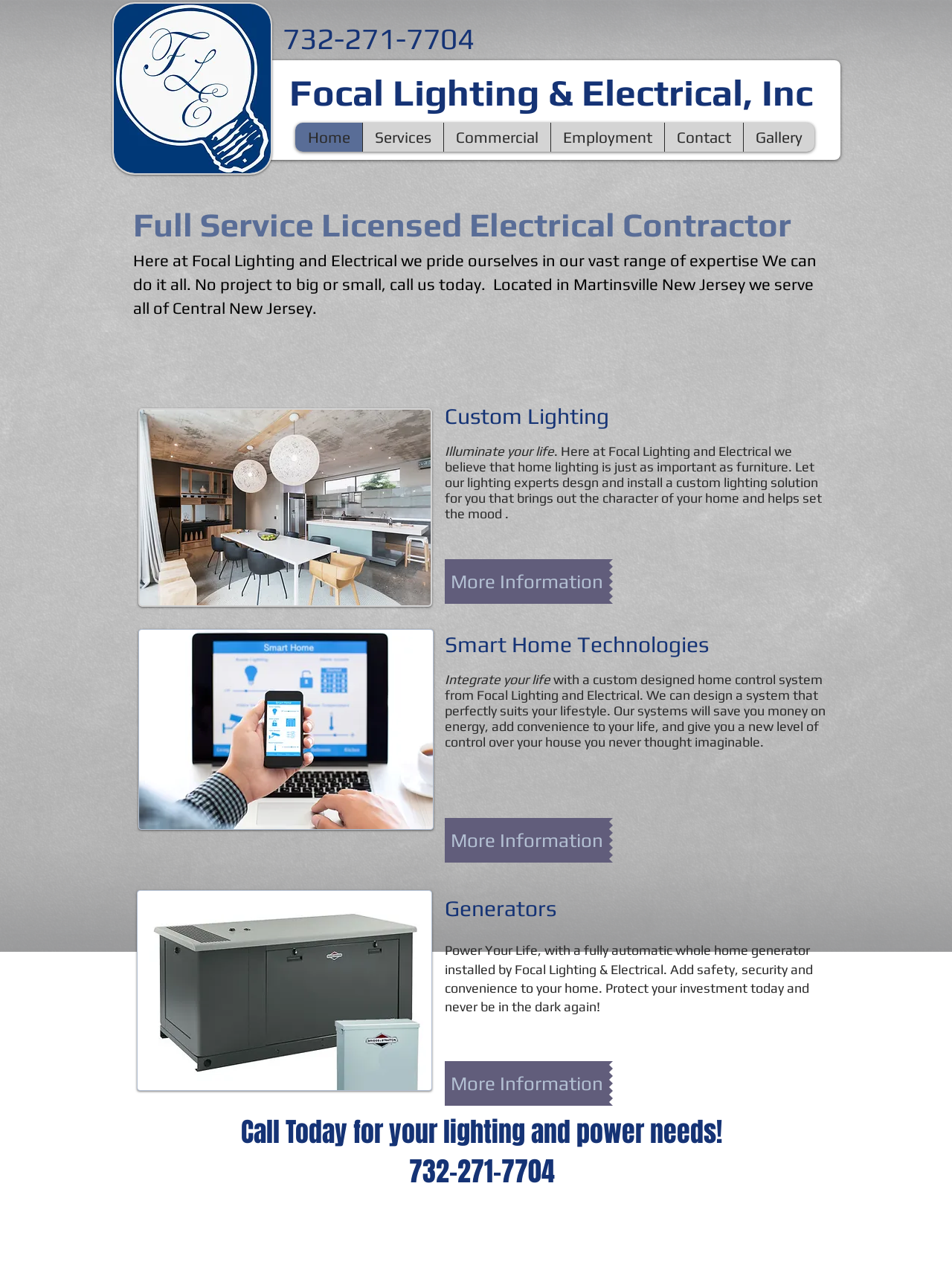What is the company name?
Using the image, respond with a single word or phrase.

Focal Lighting & Electrical, Inc